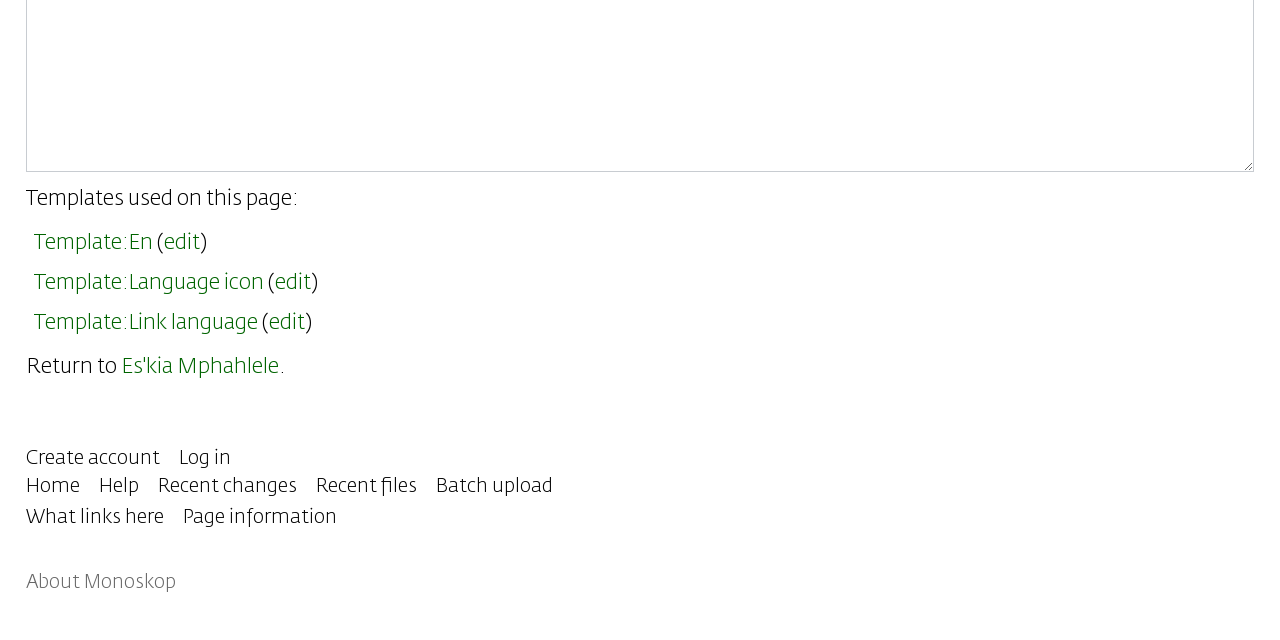Predict the bounding box of the UI element that fits this description: "Log in".

[0.14, 0.701, 0.18, 0.731]